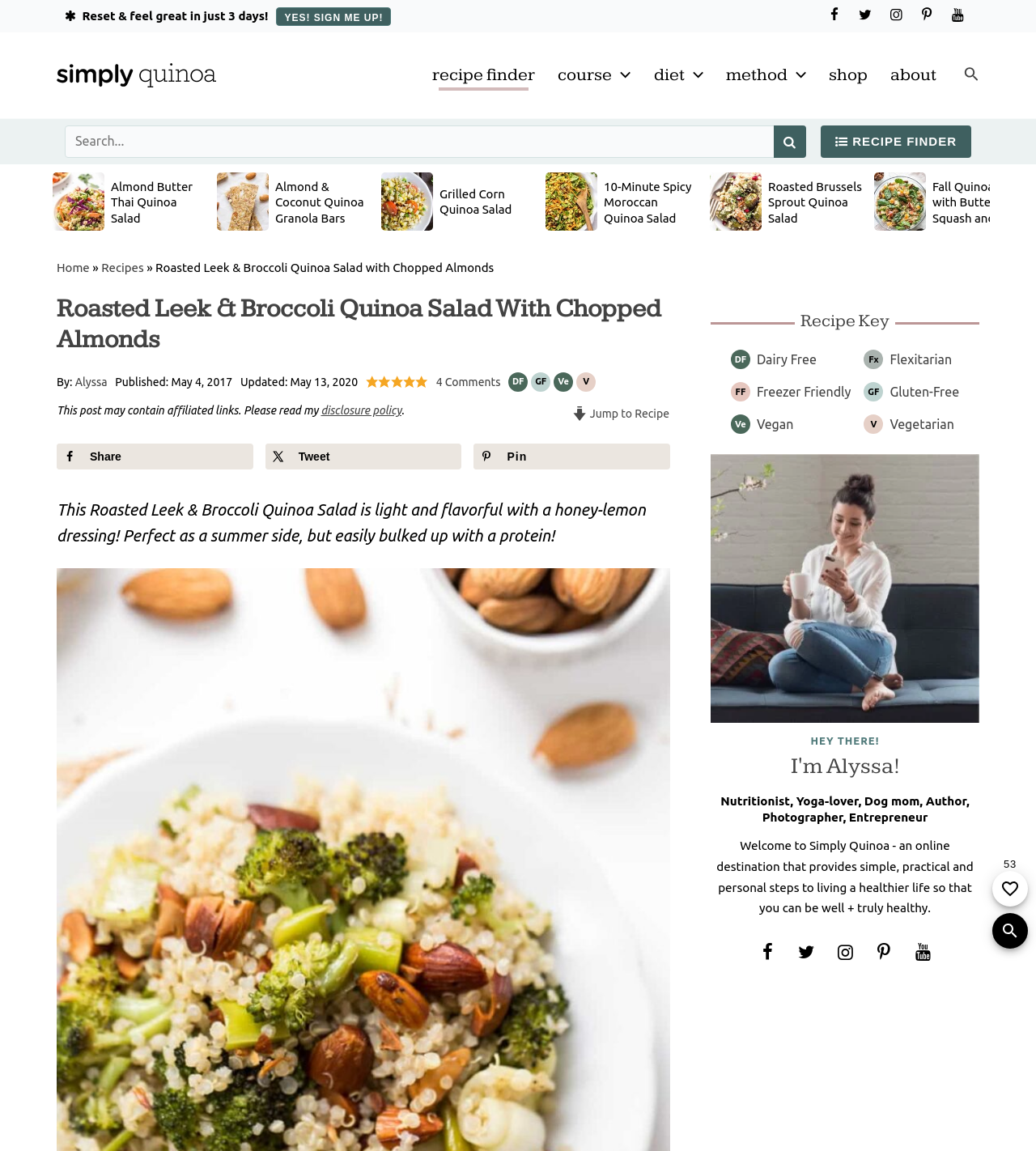Highlight the bounding box coordinates of the region I should click on to meet the following instruction: "Share the recipe on Facebook".

[0.055, 0.385, 0.244, 0.408]